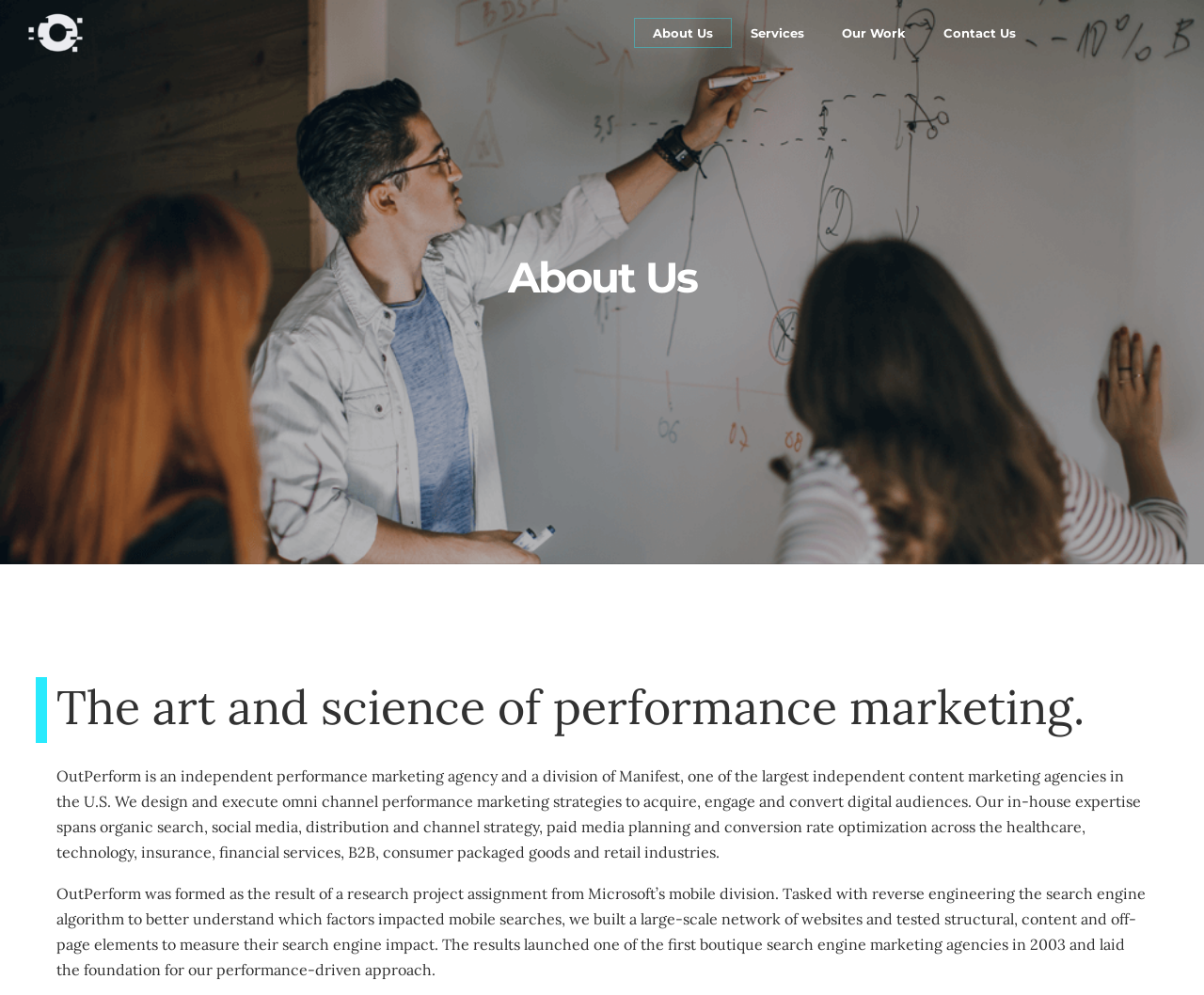Based on the visual content of the image, answer the question thoroughly: What is the origin of OutPerform?

The webpage states that OutPerform was formed as the result of a research project assignment from Microsoft’s mobile division, which involved reverse engineering the search engine algorithm to better understand which factors impacted mobile searches.